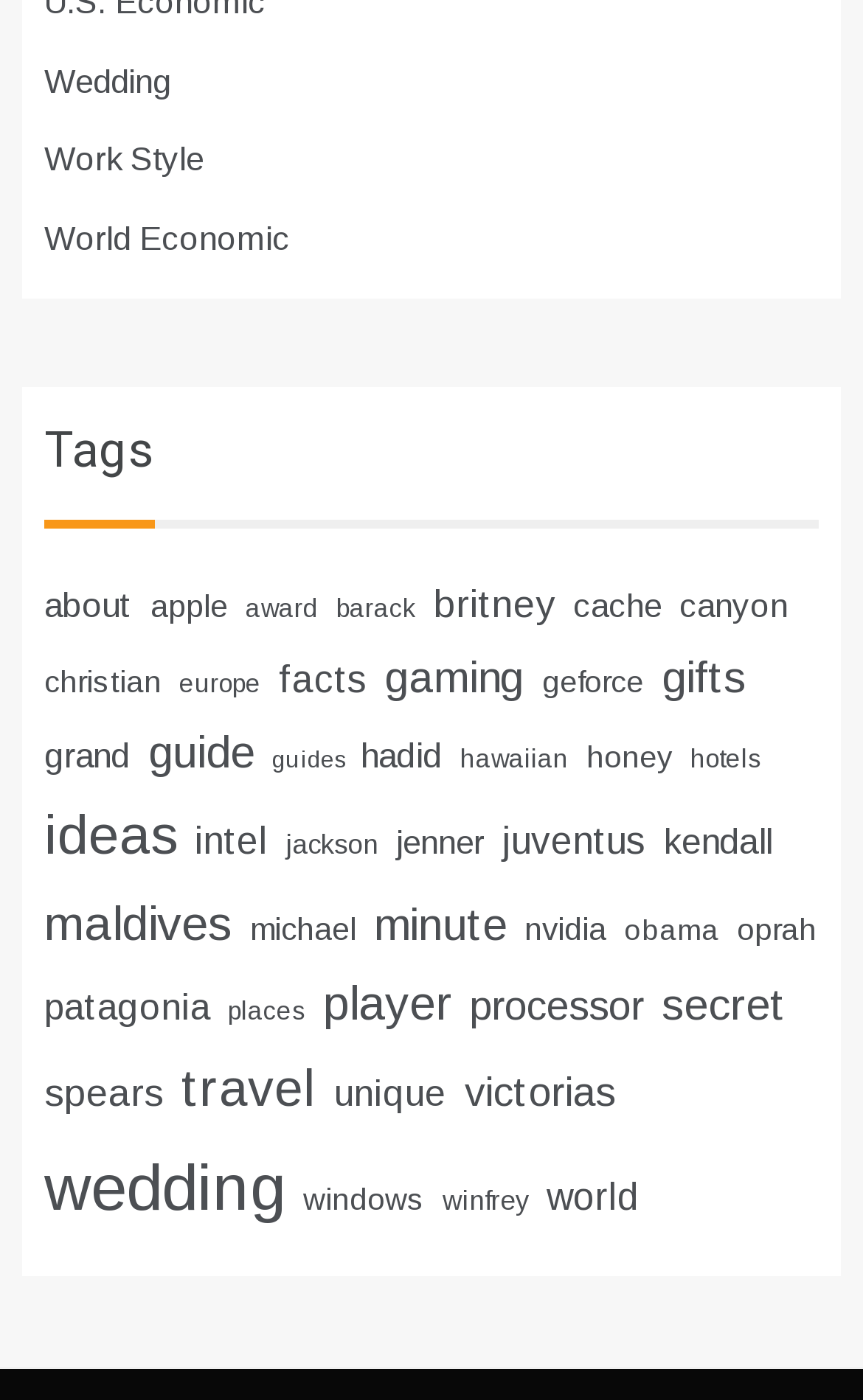Locate the bounding box coordinates of the element I should click to achieve the following instruction: "View the 'travel' category".

[0.21, 0.756, 0.367, 0.797]